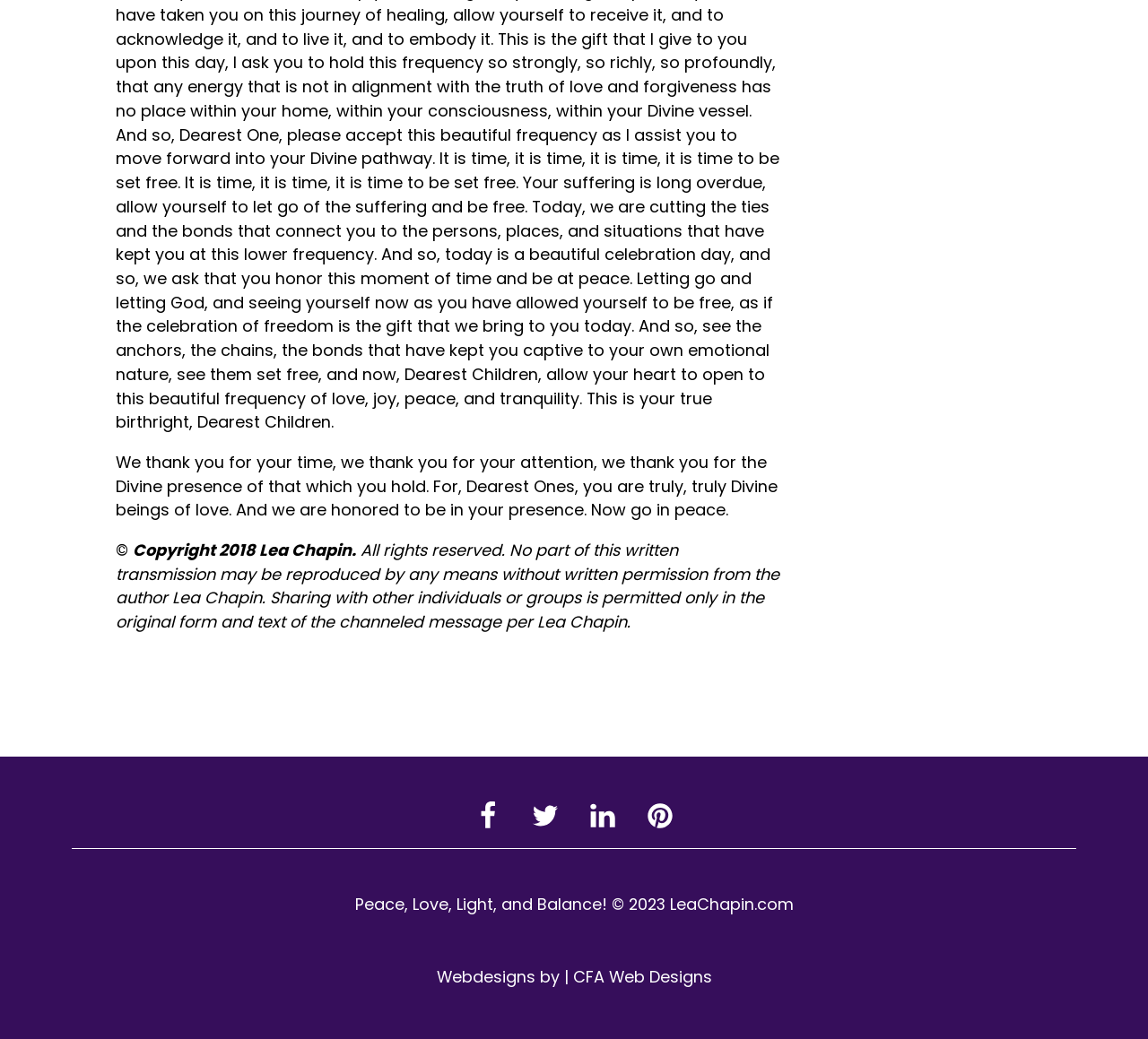What is the theme of the webpage?
Look at the screenshot and provide an in-depth answer.

The theme of the webpage is spiritual because the message talks about 'Divine presence' and 'Divine beings of love', which suggests a spiritual or religious tone.